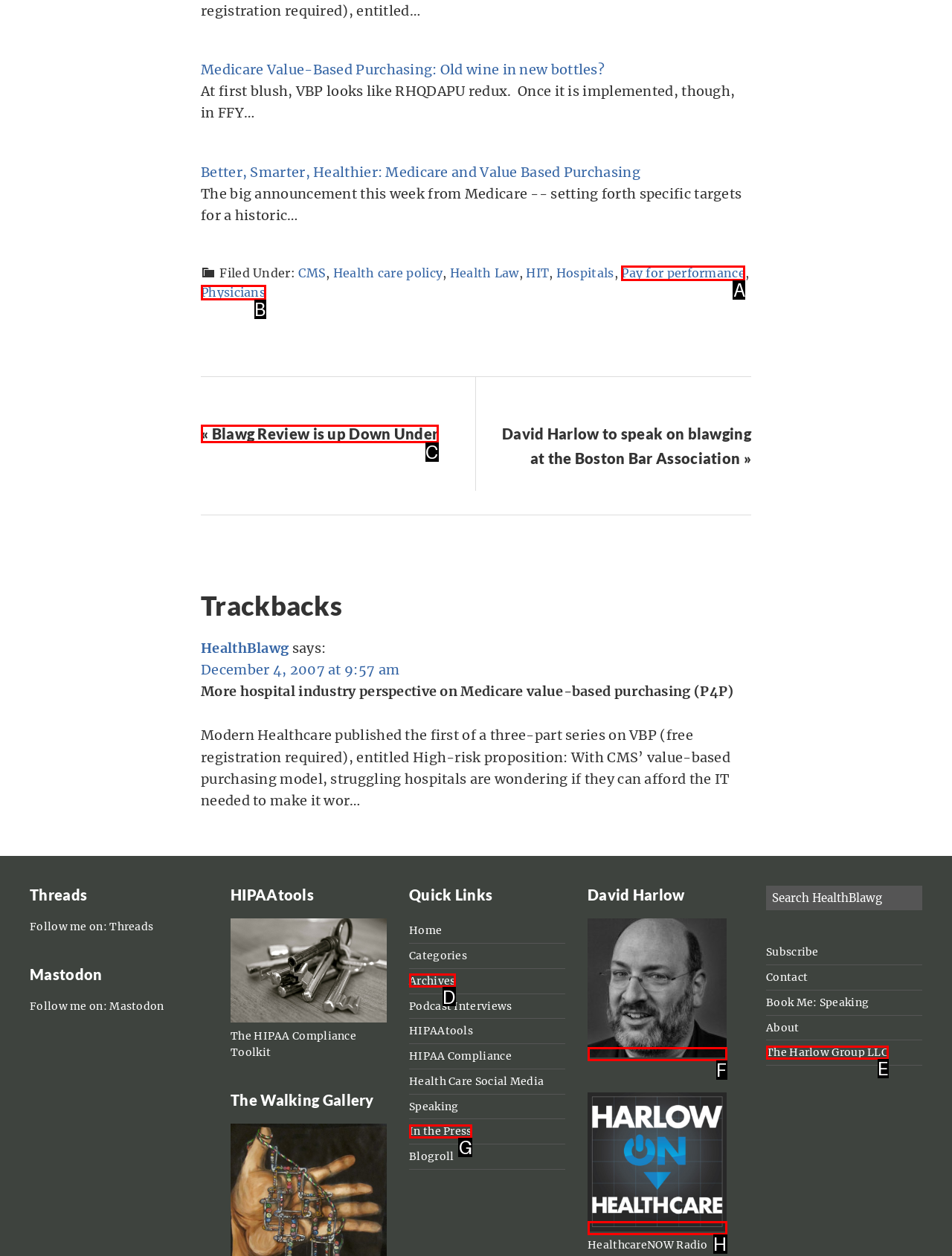Choose the option that matches the following description: Archives
Answer with the letter of the correct option.

D